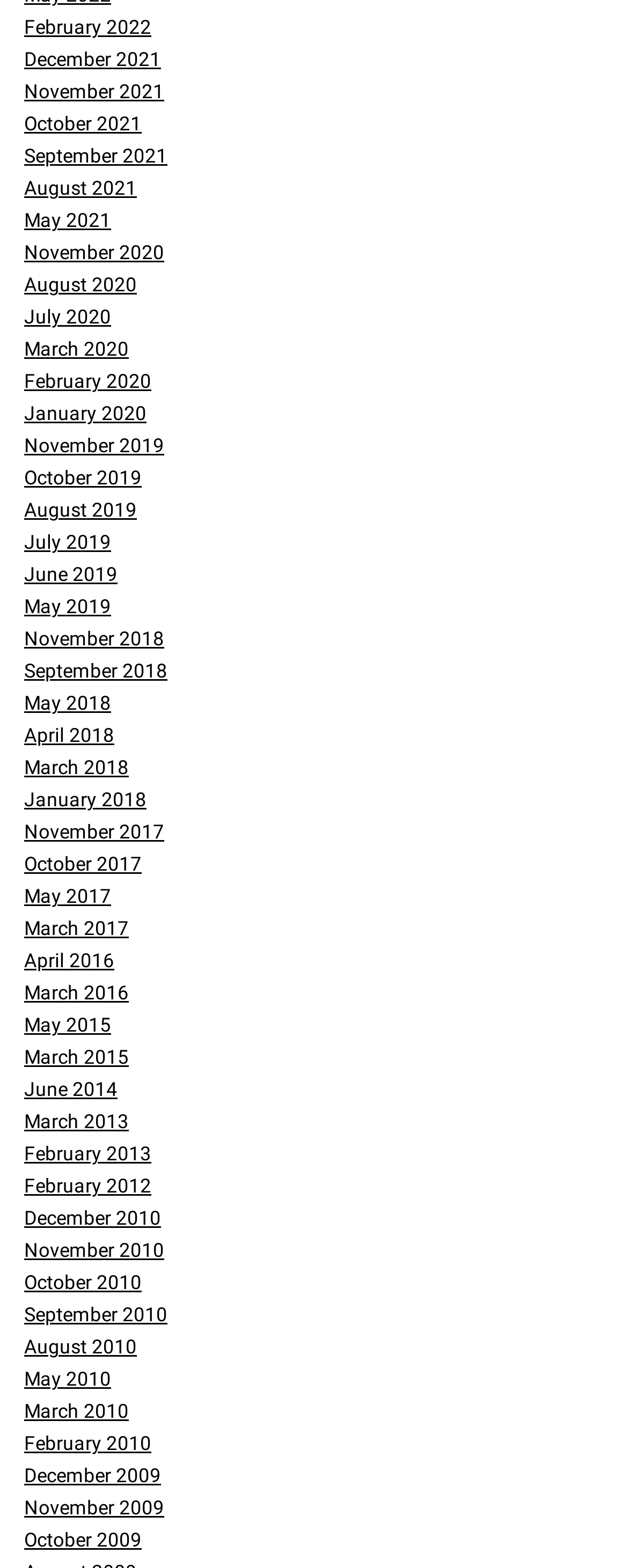What is the latest month listed for the year 2019?
Using the picture, provide a one-word or short phrase answer.

November 2019